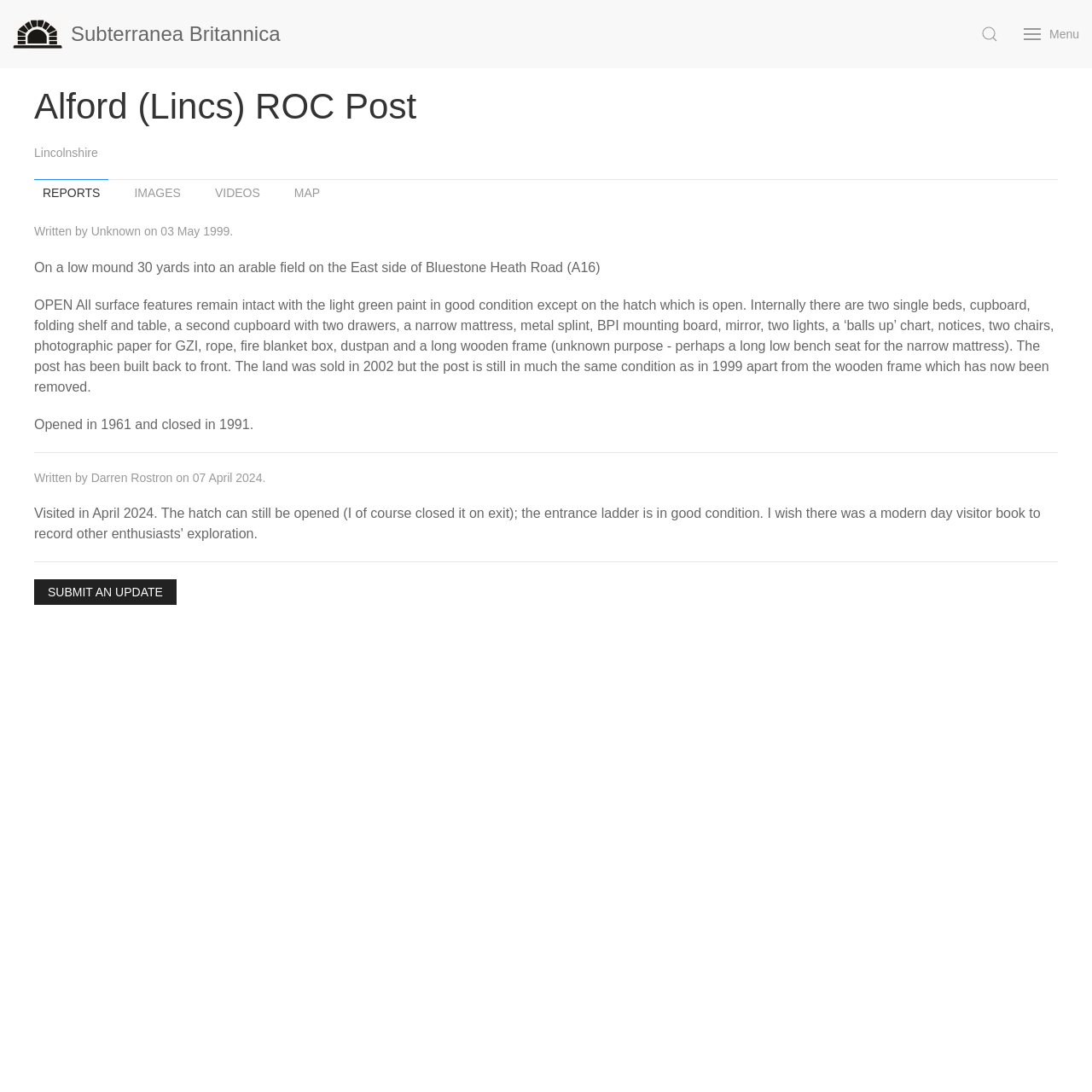Answer the question in a single word or phrase:
What is the name of the ROC Post?

Alford (Lincs) ROC Post